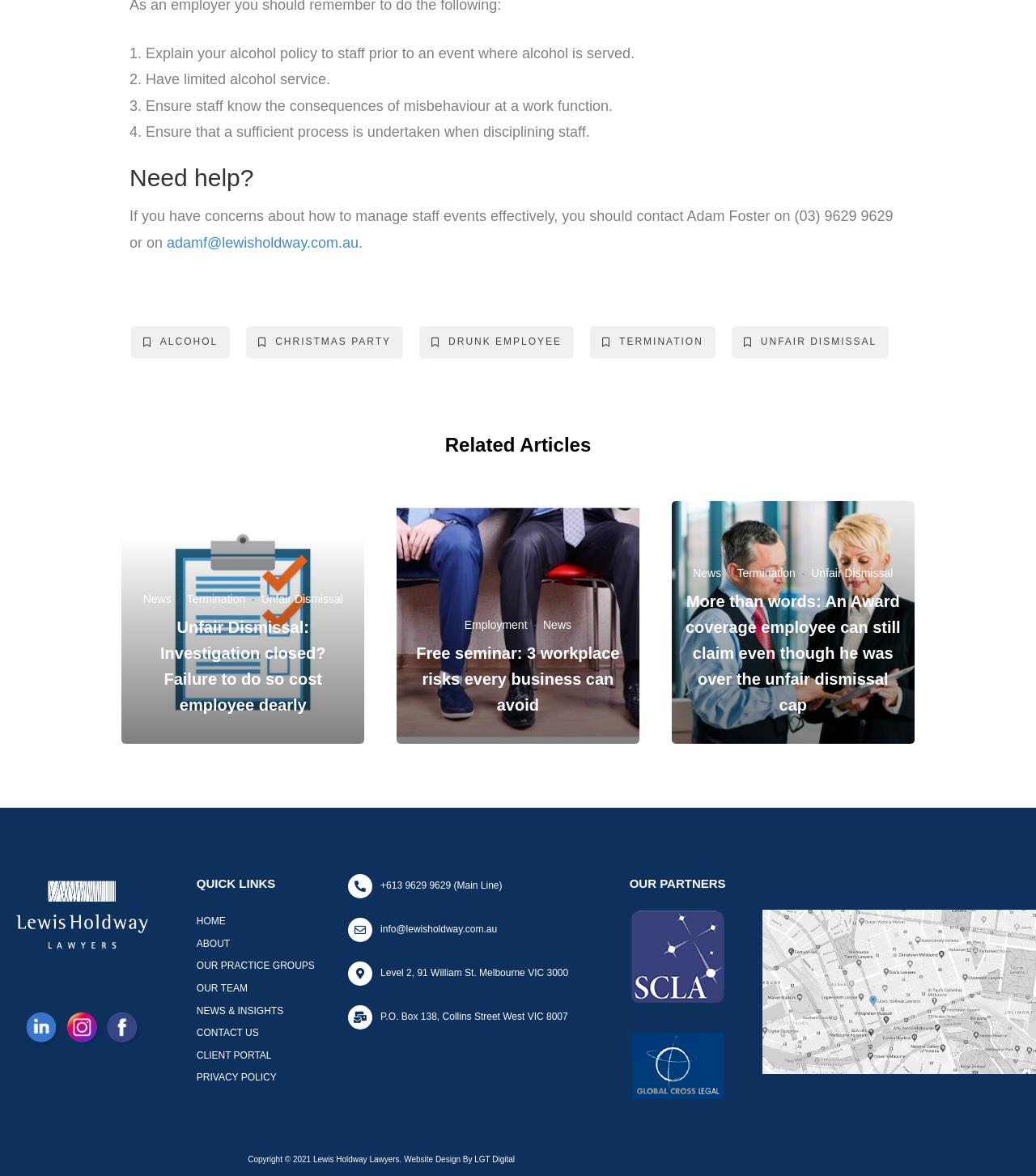Please find the bounding box coordinates of the element that you should click to achieve the following instruction: "View 'Free seminar: 3 workplace risks every business can avoid'". The coordinates should be presented as four float numbers between 0 and 1: [left, top, right, bottom].

[0.394, 0.514, 0.606, 0.605]